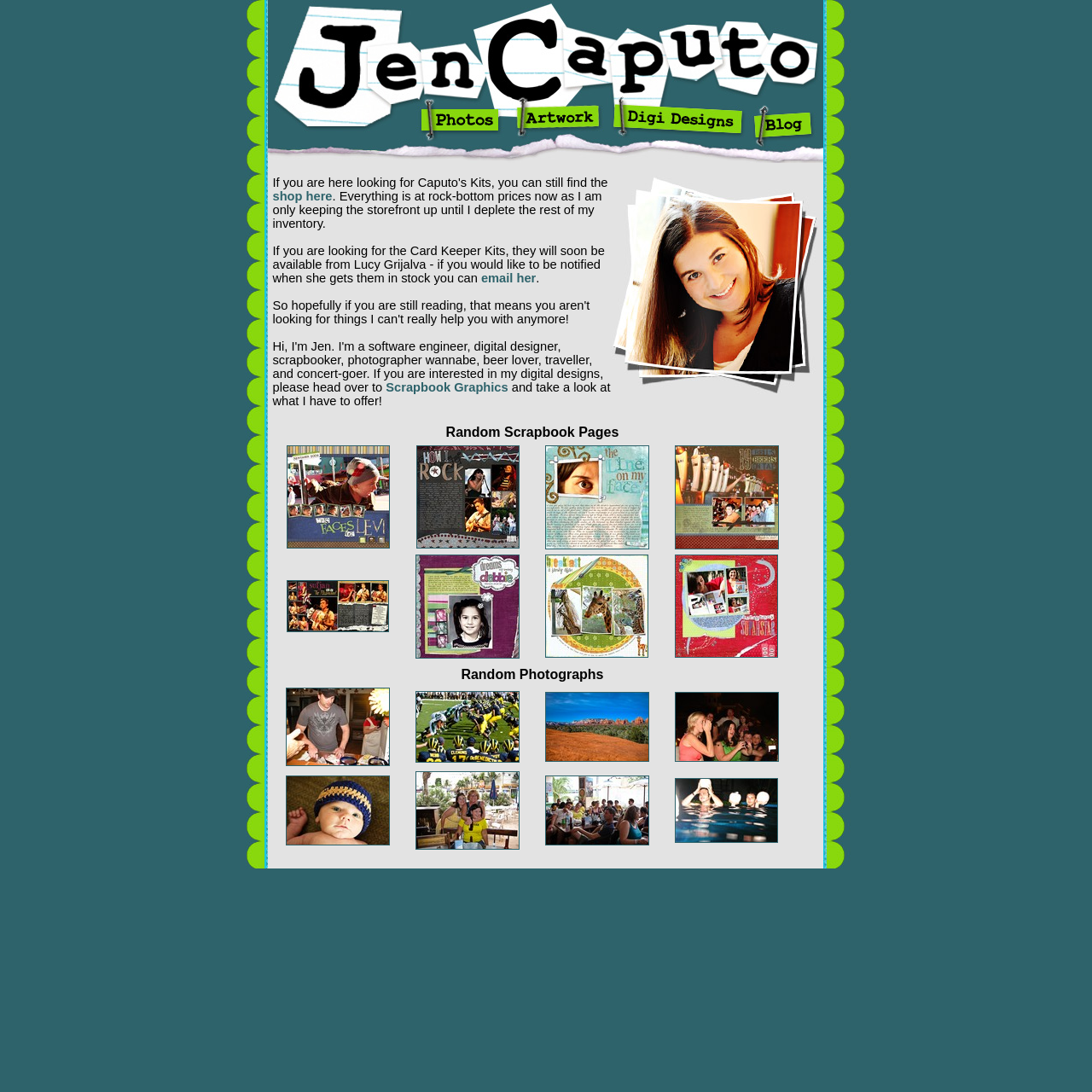Respond with a single word or phrase for the following question: 
What is the name of the website?

JenCaputo.com